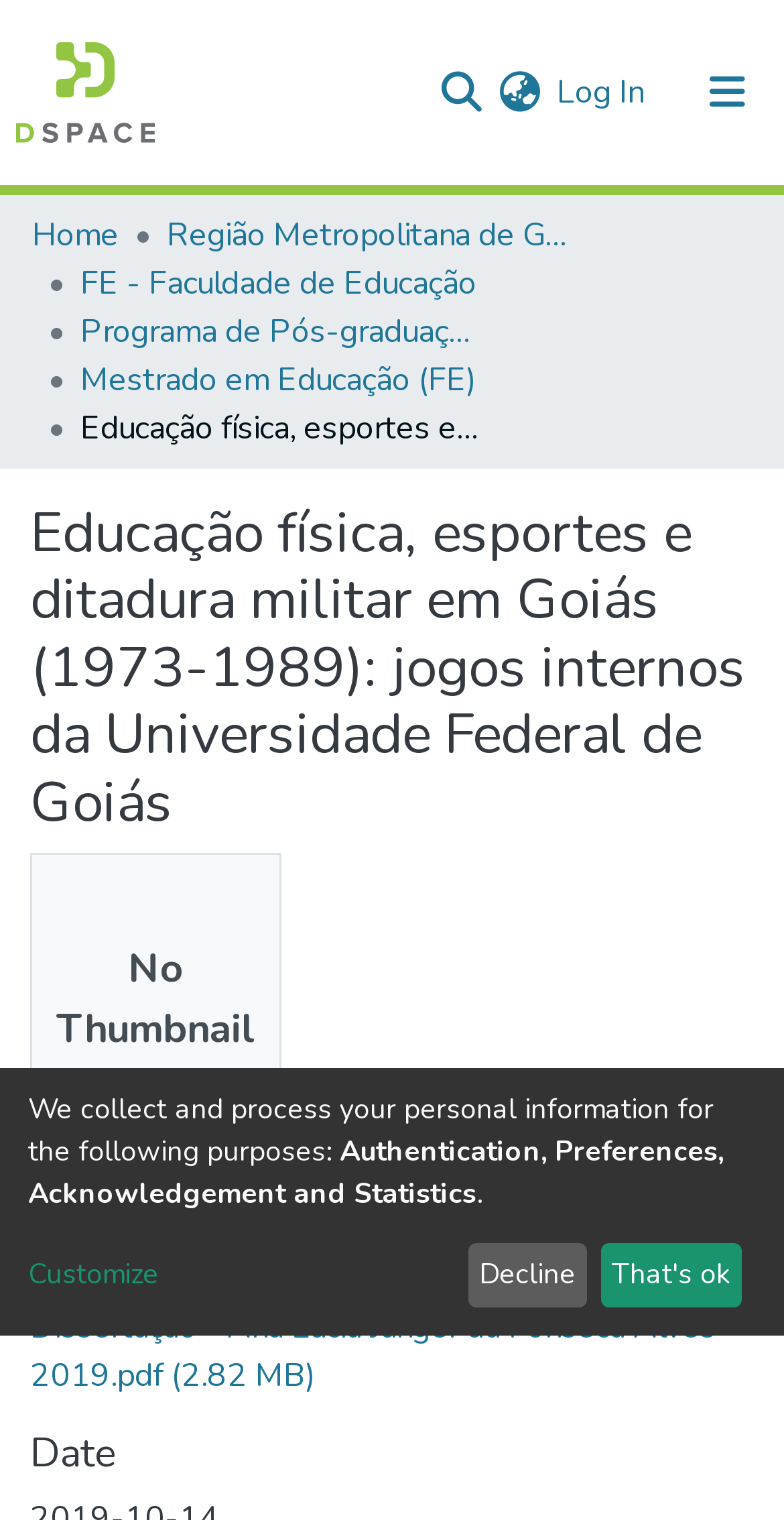How many links are there in the breadcrumb navigation?
Please provide a single word or phrase answer based on the image.

5